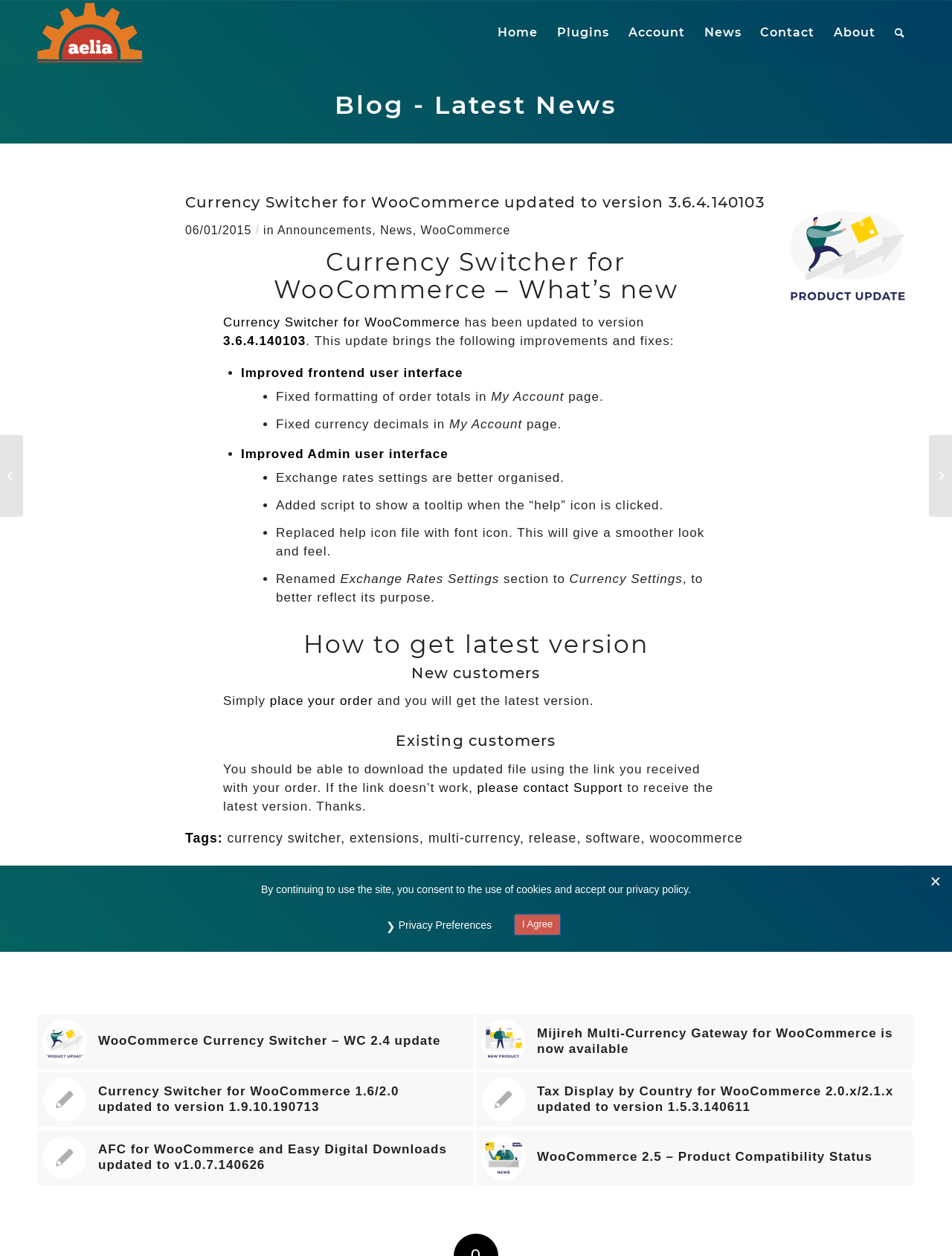Determine the bounding box coordinates of the section to be clicked to follow the instruction: "Read the latest news". The coordinates should be given as four float numbers between 0 and 1, formatted as [left, top, right, bottom].

[0.351, 0.071, 0.649, 0.096]